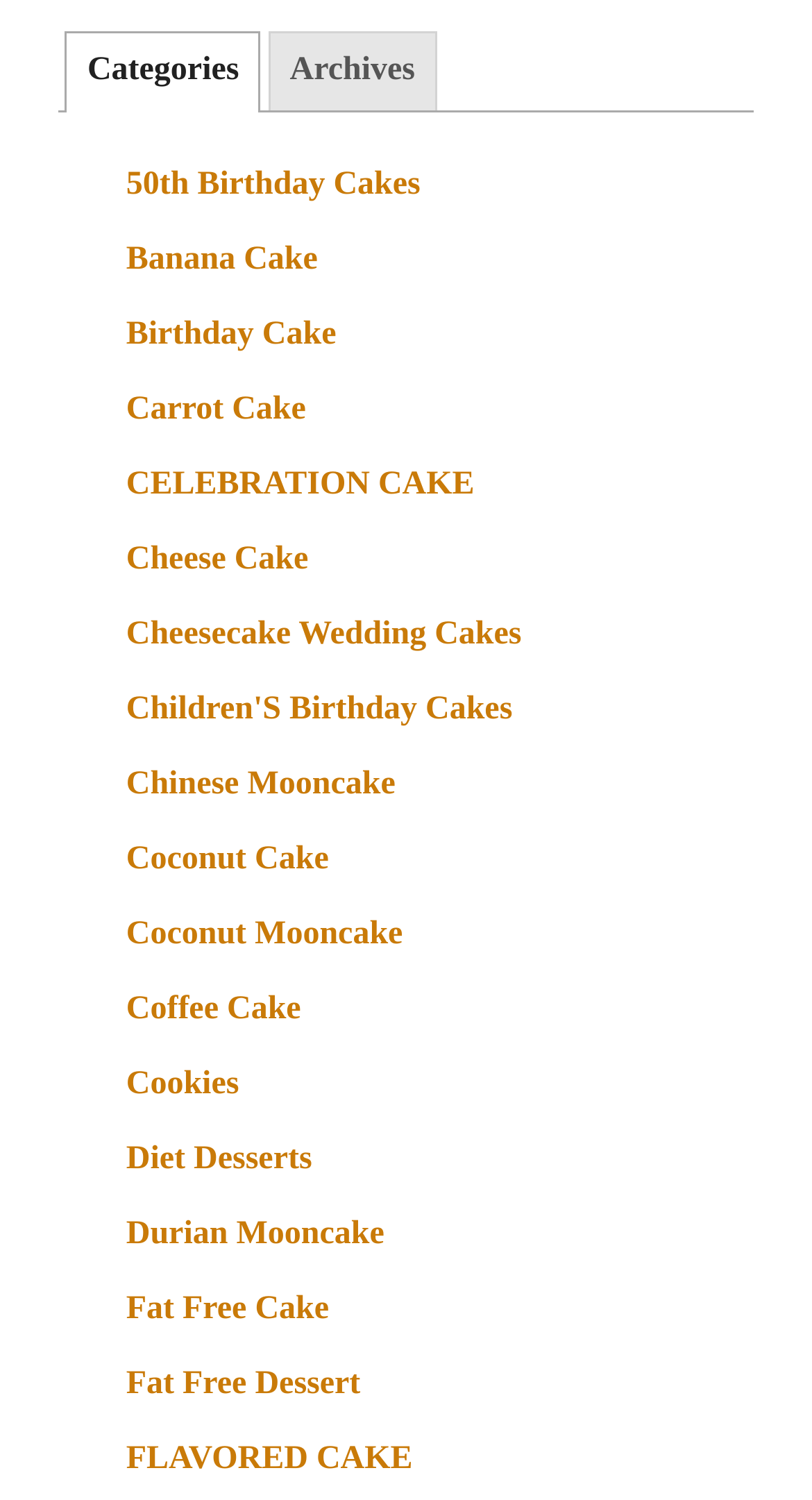Given the element description, predict the bounding box coordinates in the format (top-left x, top-left y, bottom-right x, bottom-right y). Make sure all values are between 0 and 1. Here is the element description: Cookies

[0.155, 0.711, 0.294, 0.734]